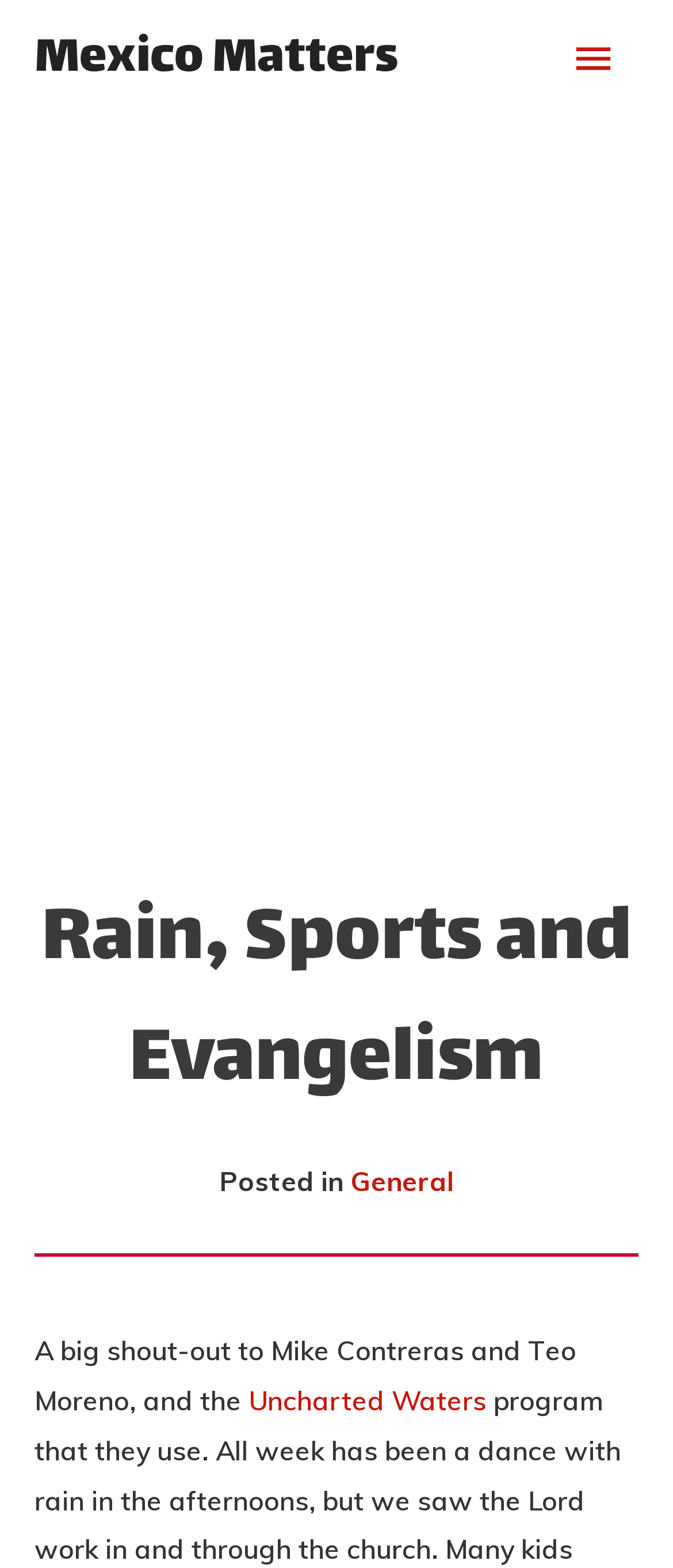What is the text of the webpage's headline?

Rain, Sports and Evangelism